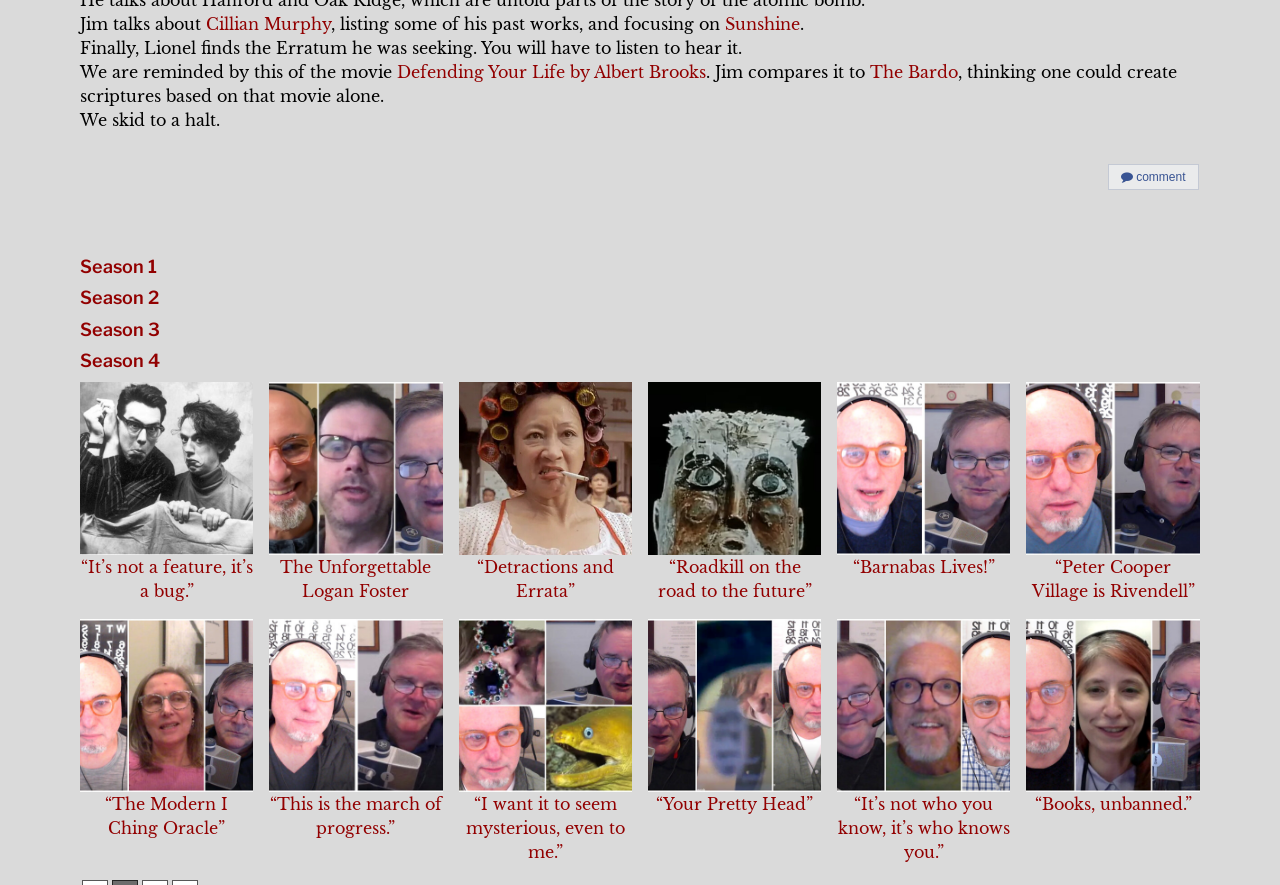Identify the bounding box of the UI element described as follows: "The Unforgettable Logan Foster". Provide the coordinates as four float numbers in the range of 0 to 1 [left, top, right, bottom].

[0.21, 0.431, 0.346, 0.627]